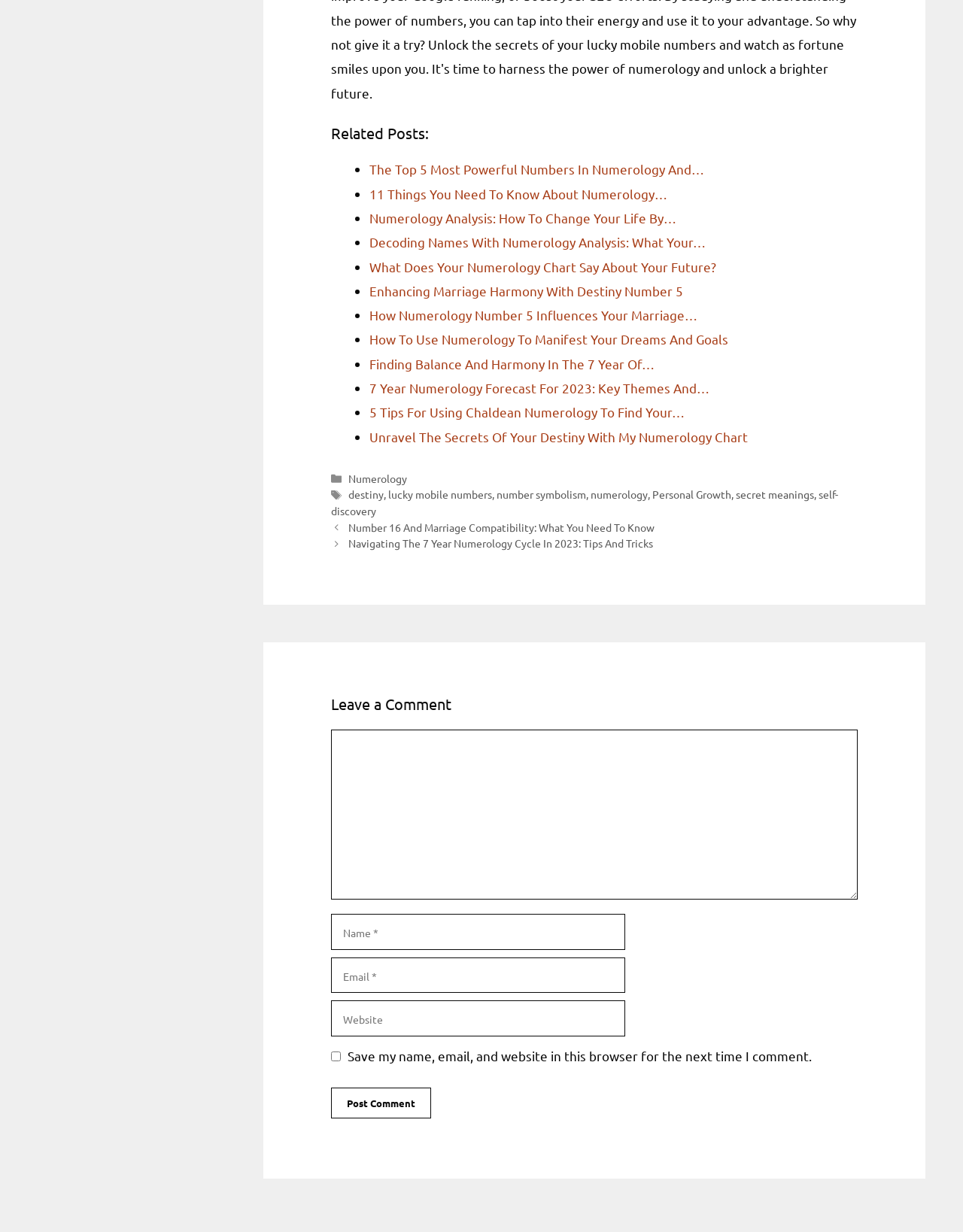What is the category of the first related post?
Give a detailed explanation using the information visible in the image.

The first related post is 'The Top 5 Most Powerful Numbers In Numerology And…', and it is categorized under 'Numerology'.